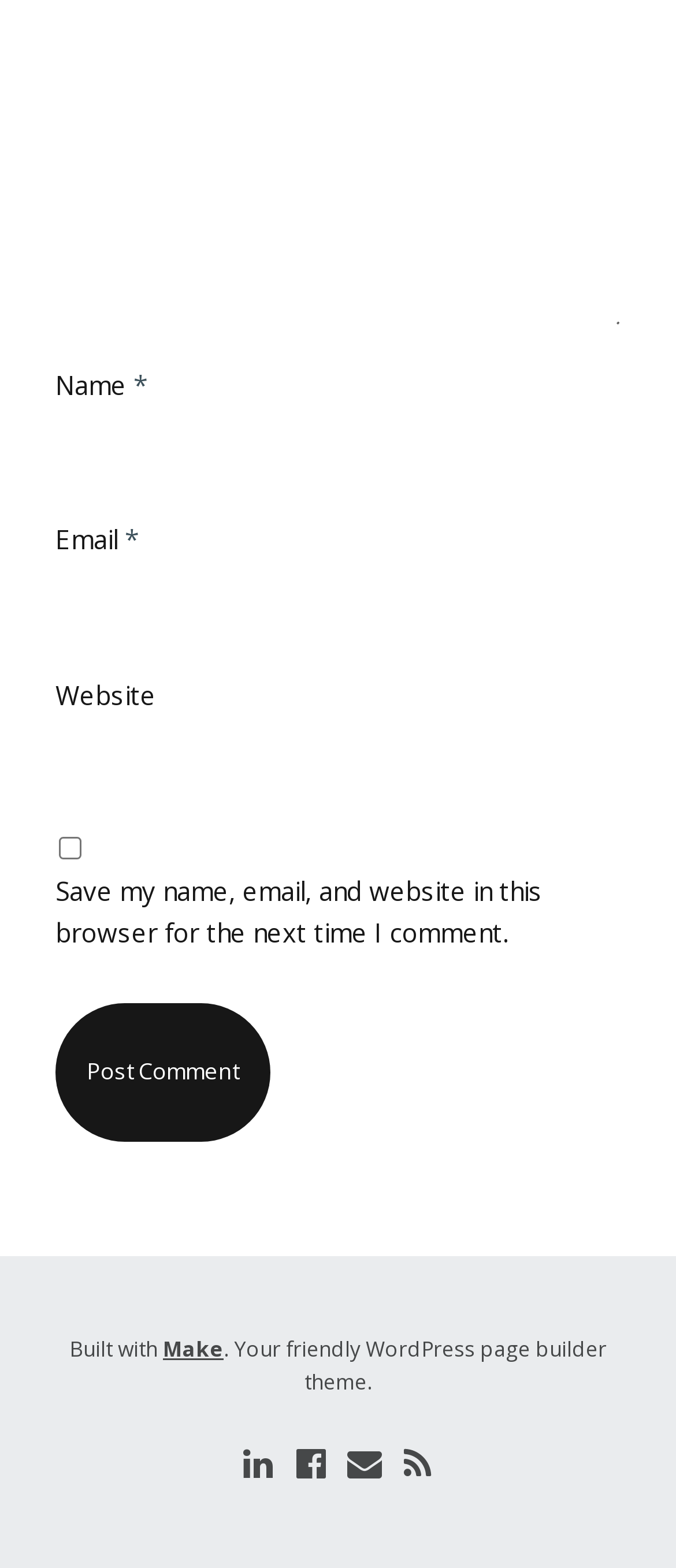What is the theme of the website?
Based on the image, answer the question with as much detail as possible.

The text at the bottom of the webpage reads 'Built with Make. Your friendly WordPress page builder theme.' This indicates that the website is built using a WordPress page builder theme called Make.